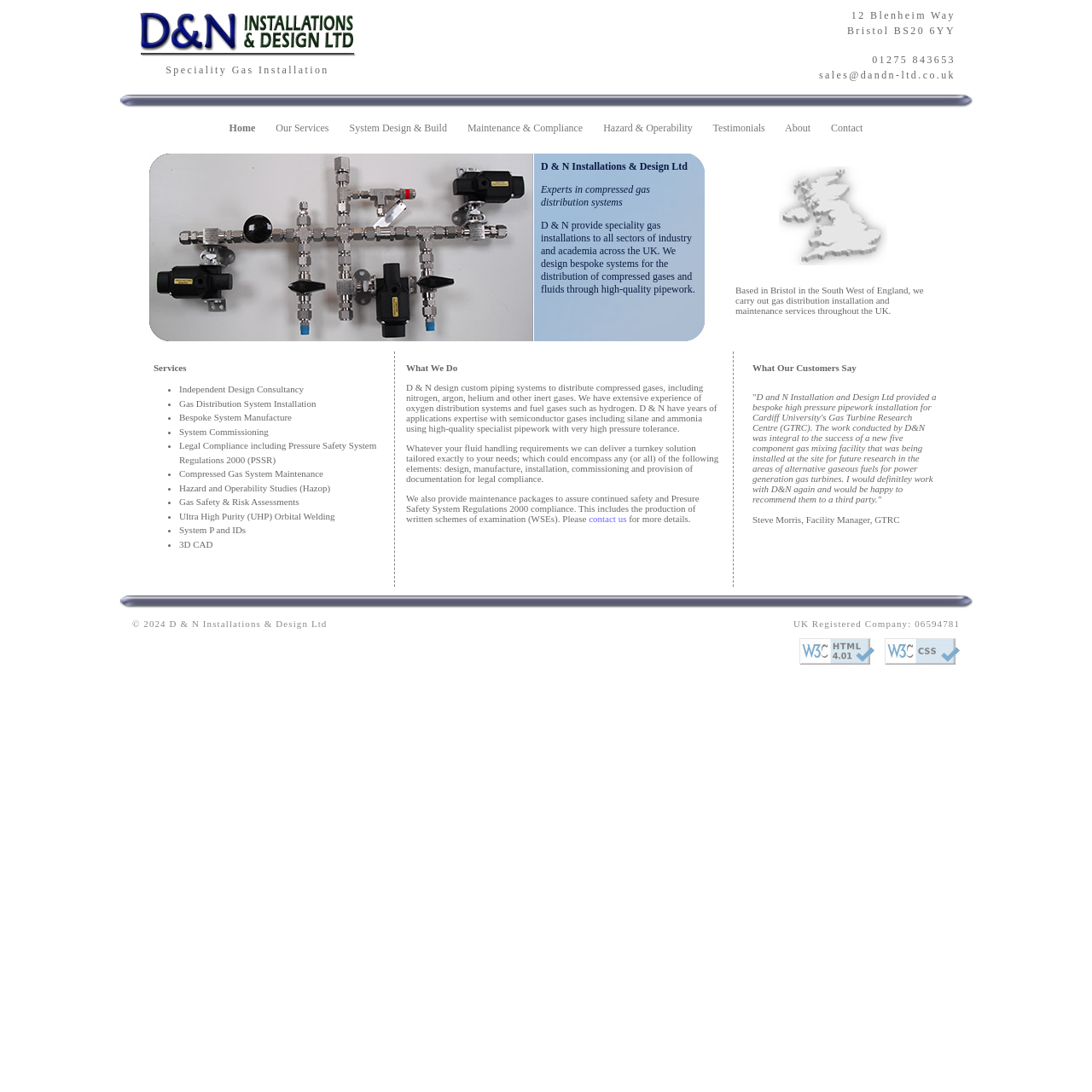Locate and provide the bounding box coordinates for the HTML element that matches this description: "About".

[0.719, 0.112, 0.742, 0.123]